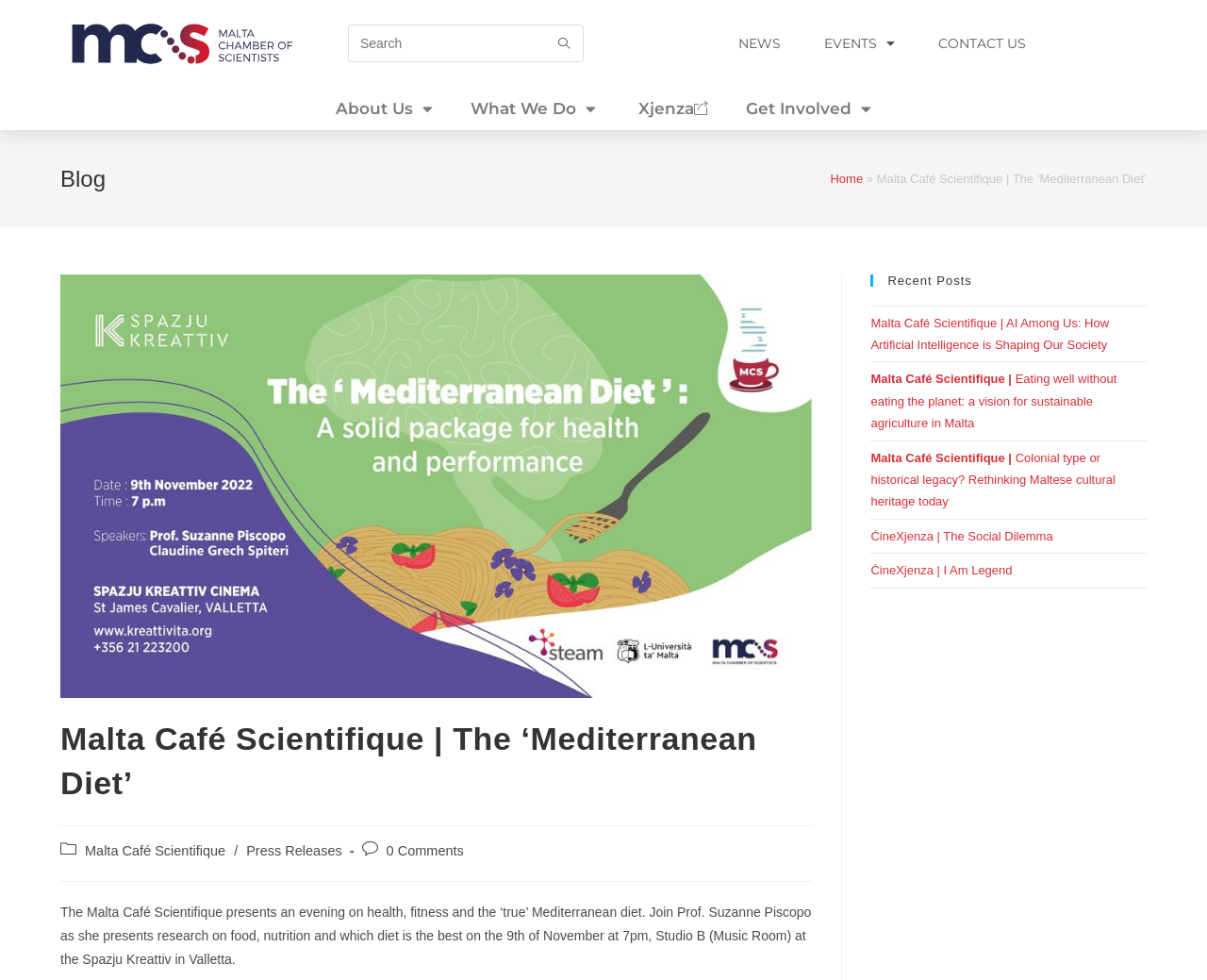Pinpoint the bounding box coordinates for the area that should be clicked to perform the following instruction: "Search the website".

[0.288, 0.025, 0.484, 0.064]